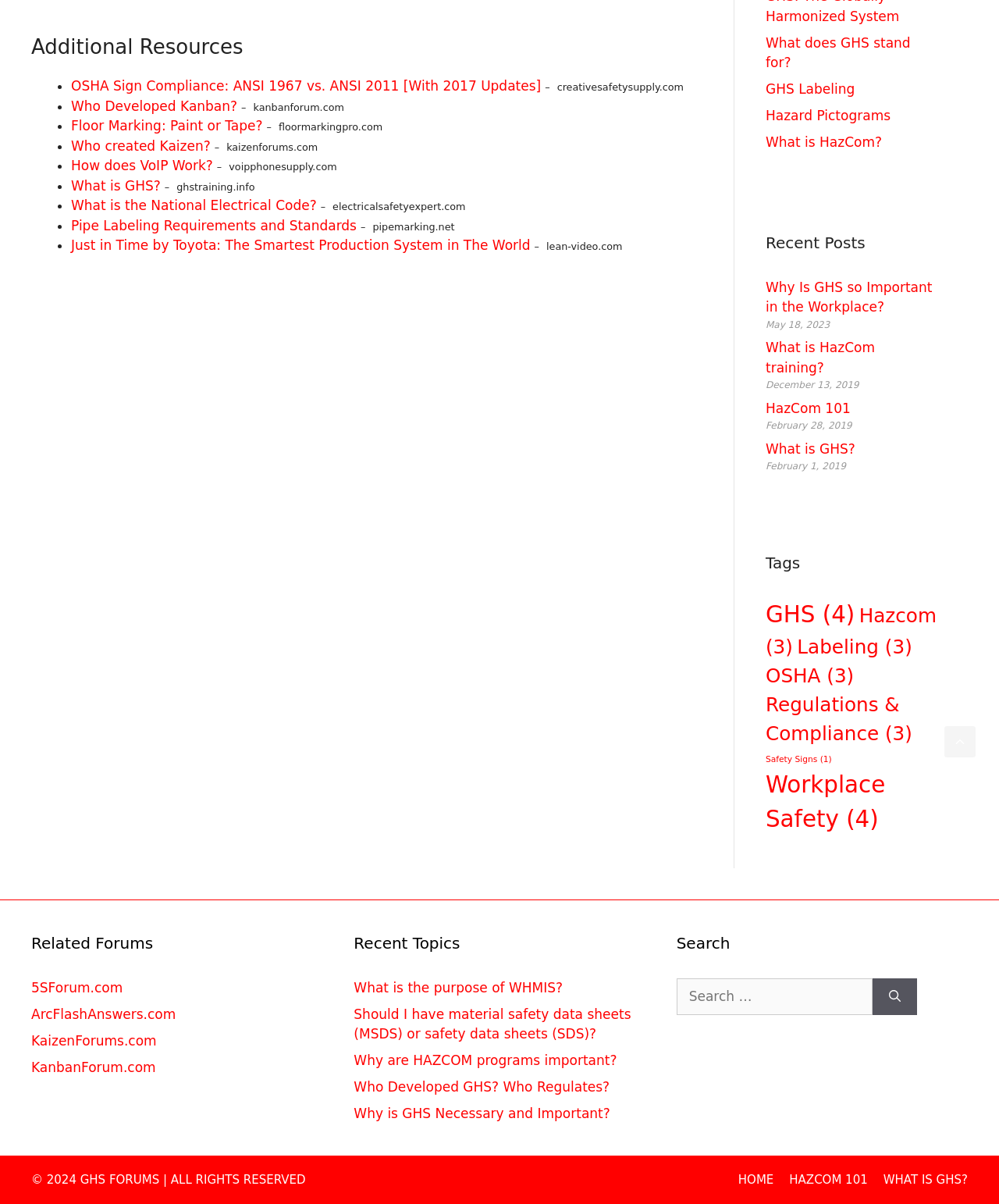Find the bounding box coordinates for the UI element whose description is: "Who Developed GHS? Who Regulates?". The coordinates should be four float numbers between 0 and 1, in the format [left, top, right, bottom].

[0.354, 0.897, 0.61, 0.909]